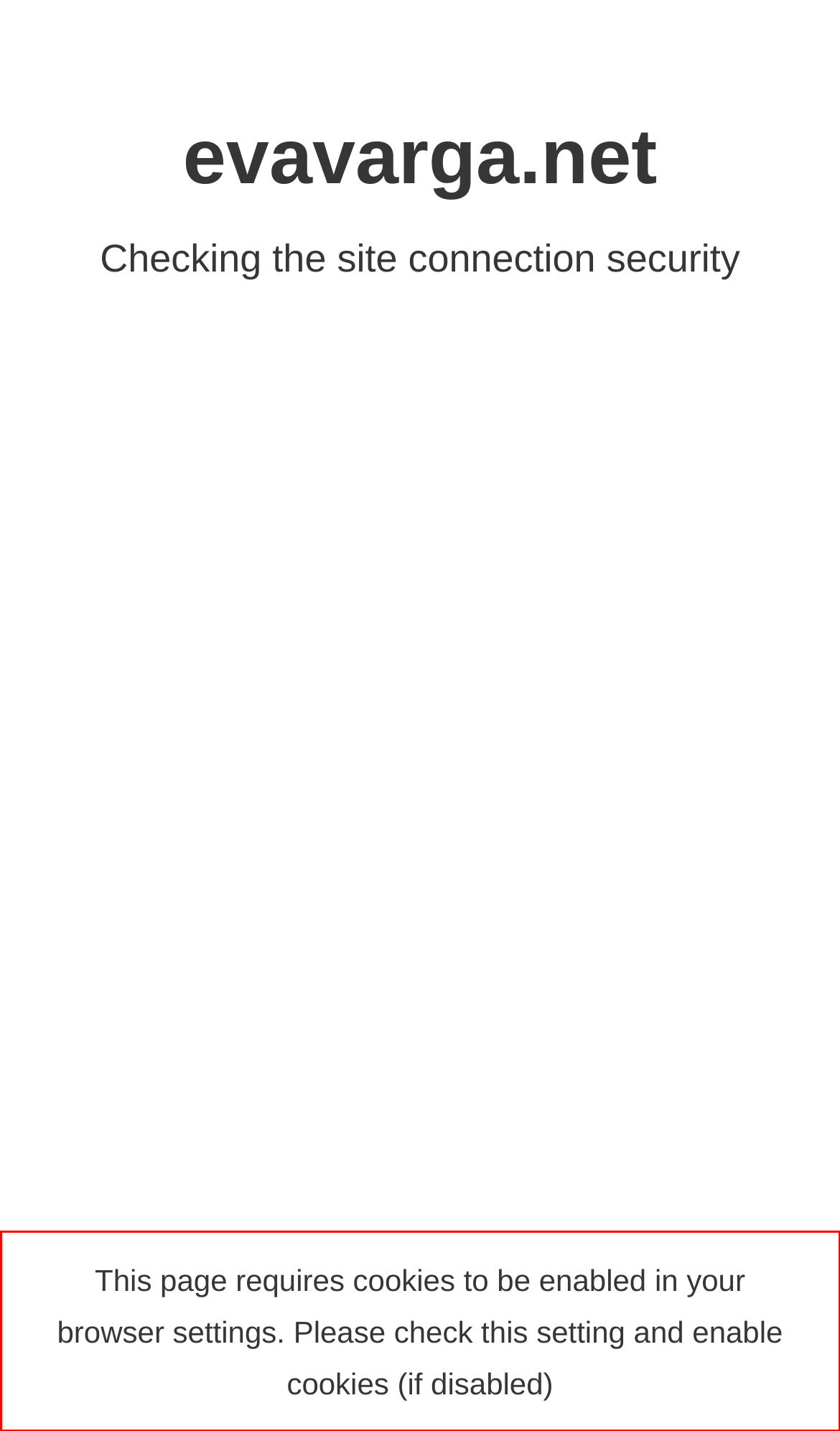There is a screenshot of a webpage with a red bounding box around a UI element. Please use OCR to extract the text within the red bounding box.

This page requires cookies to be enabled in your browser settings. Please check this setting and enable cookies (if disabled)